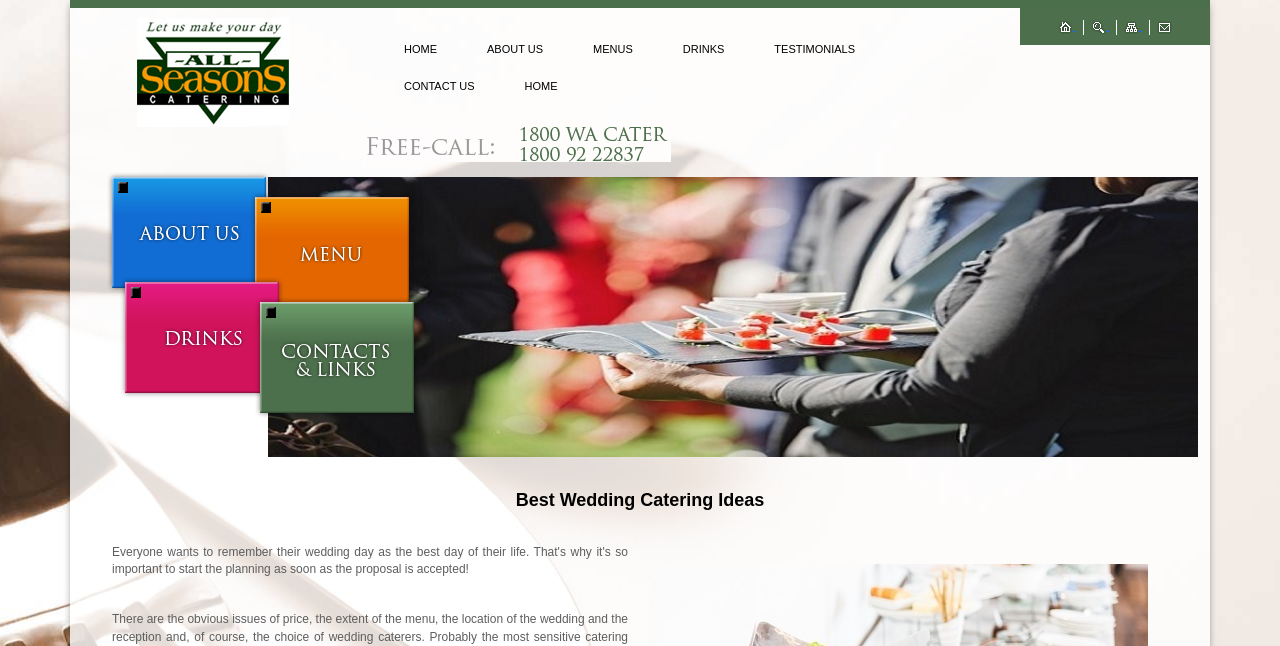What is the name of the catering company?
Based on the image, provide your answer in one word or phrase.

All Seasons Catering